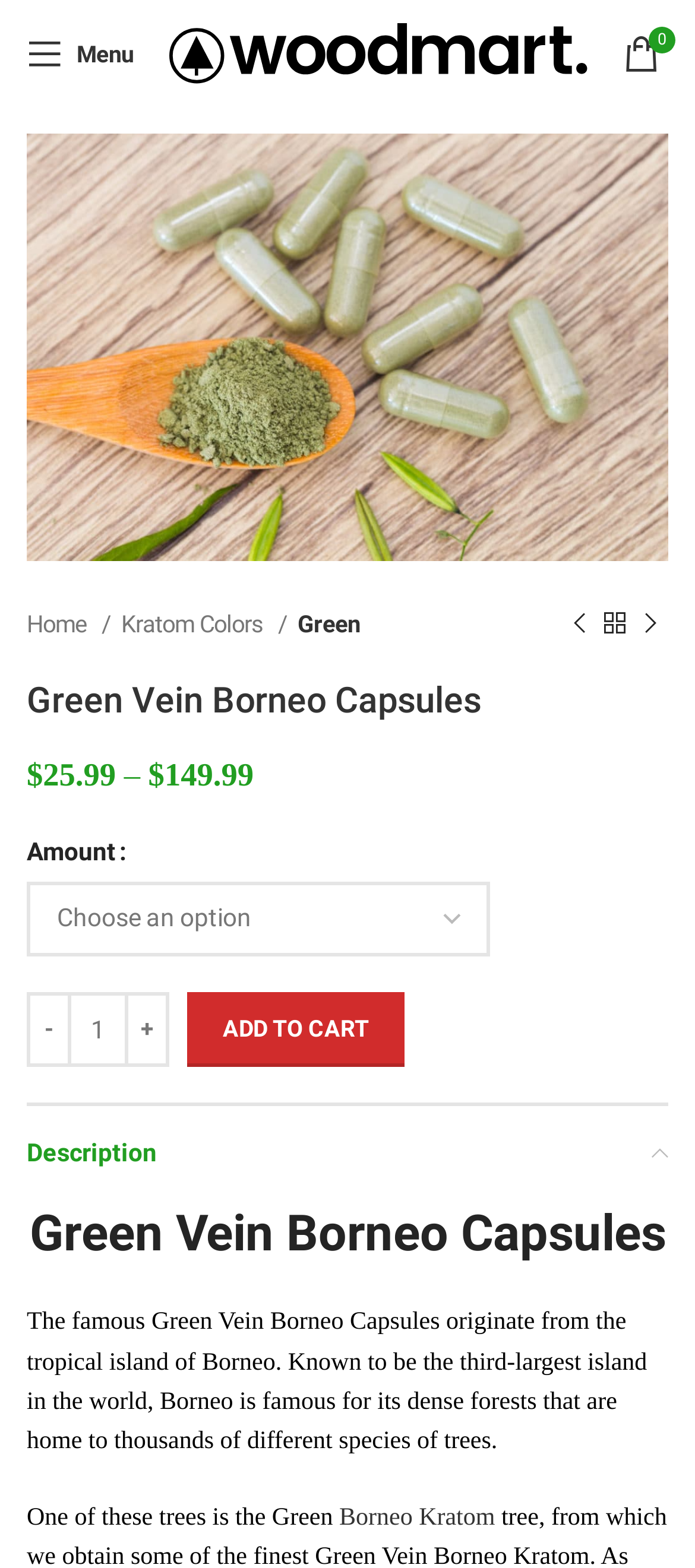What is the primary heading on this webpage?

Green Vein Borneo Capsules